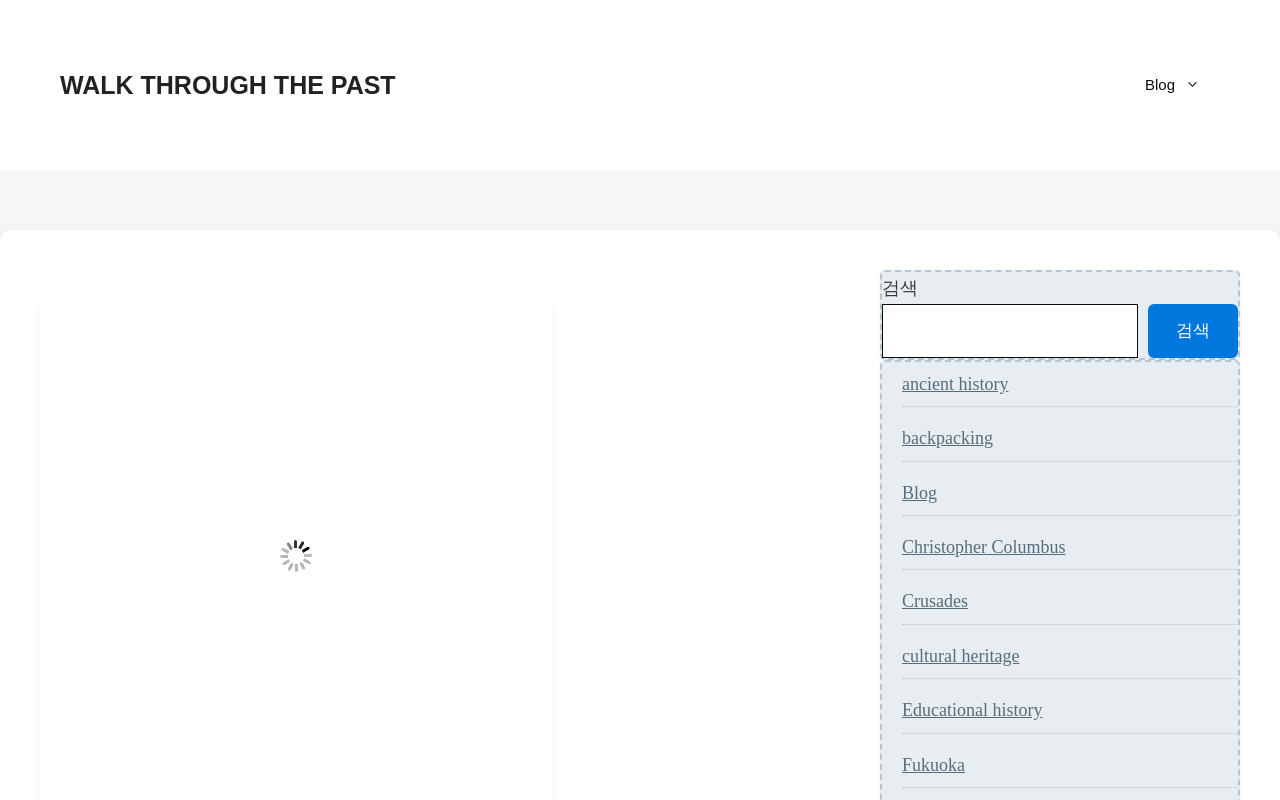Provide the bounding box coordinates of the section that needs to be clicked to accomplish the following instruction: "Go to Blog."

[0.879, 0.075, 0.953, 0.138]